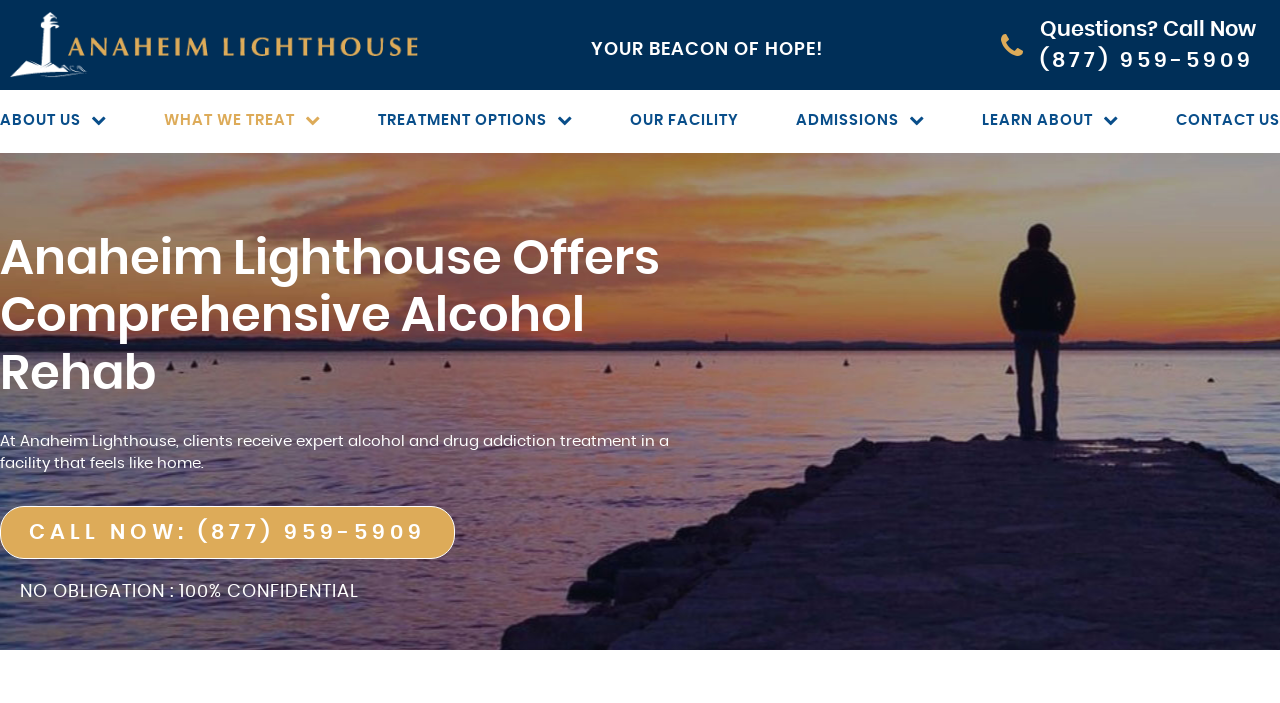Give the bounding box coordinates for the element described by: "Admissions".

[0.605, 0.161, 0.74, 0.182]